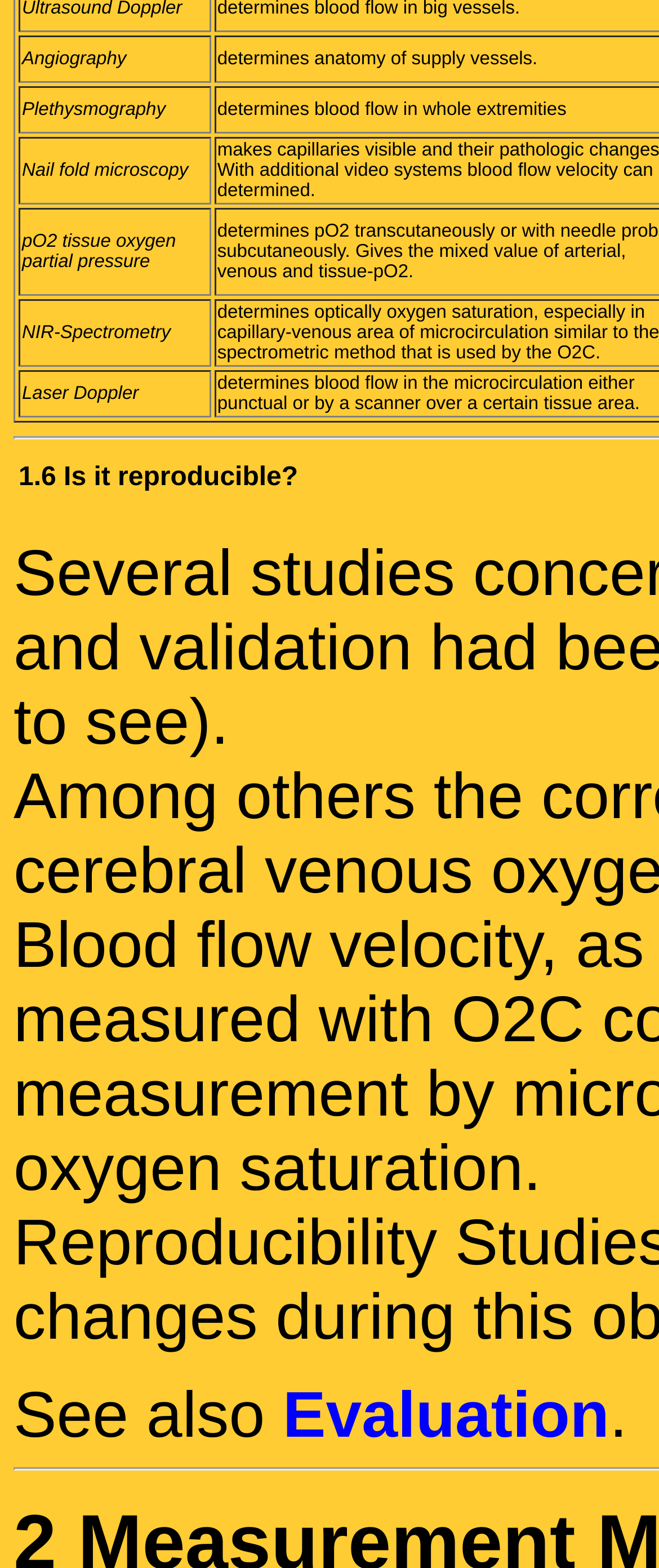Give a one-word or phrase response to the following question: What is the first medical test listed?

Angiography